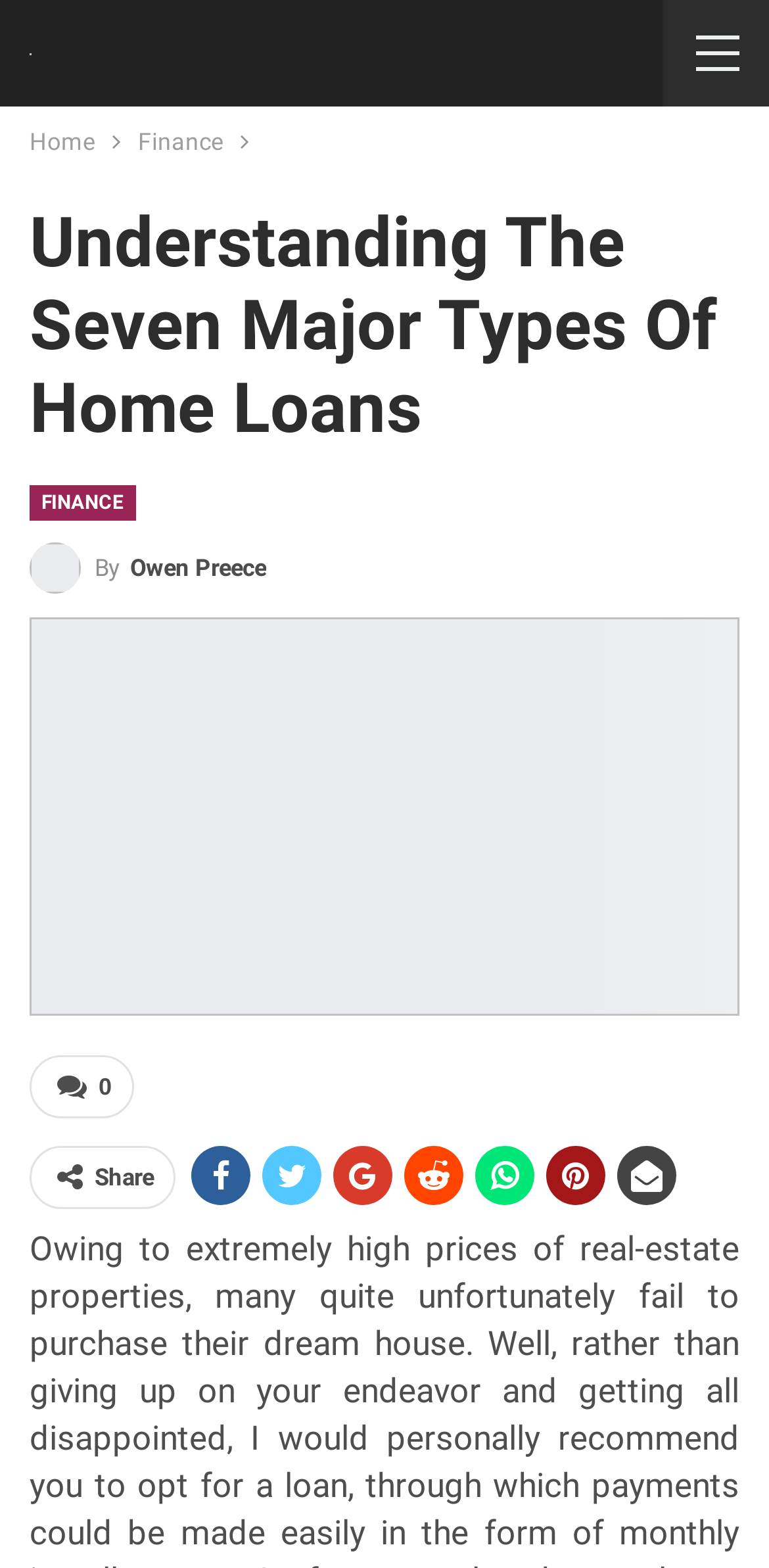What is the primary heading on this webpage?

Understanding The Seven Major Types Of Home Loans